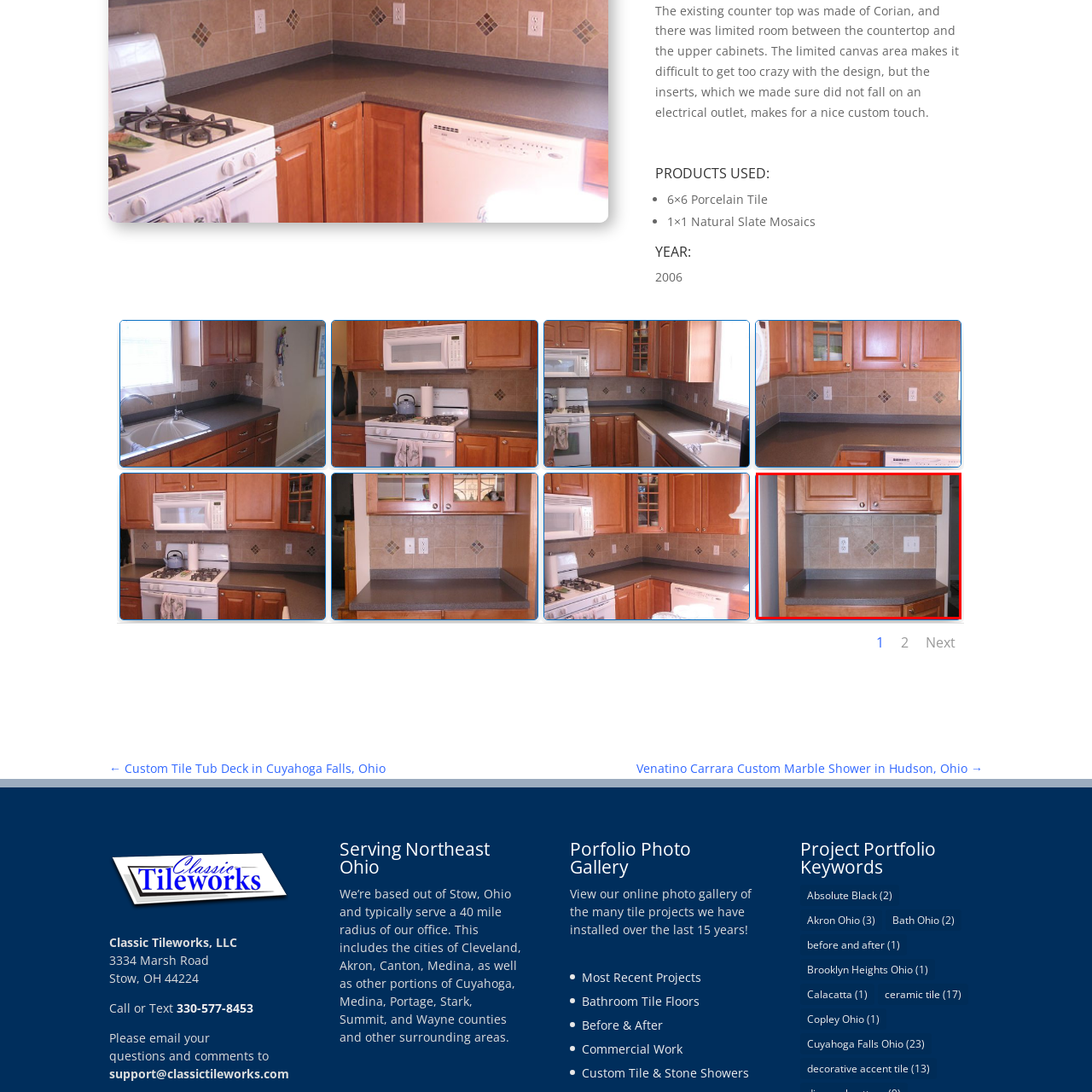What is the purpose of the decorative mosaic tile accent?
Check the content within the red bounding box and give a brief answer in one word or a short phrase.

Adds character